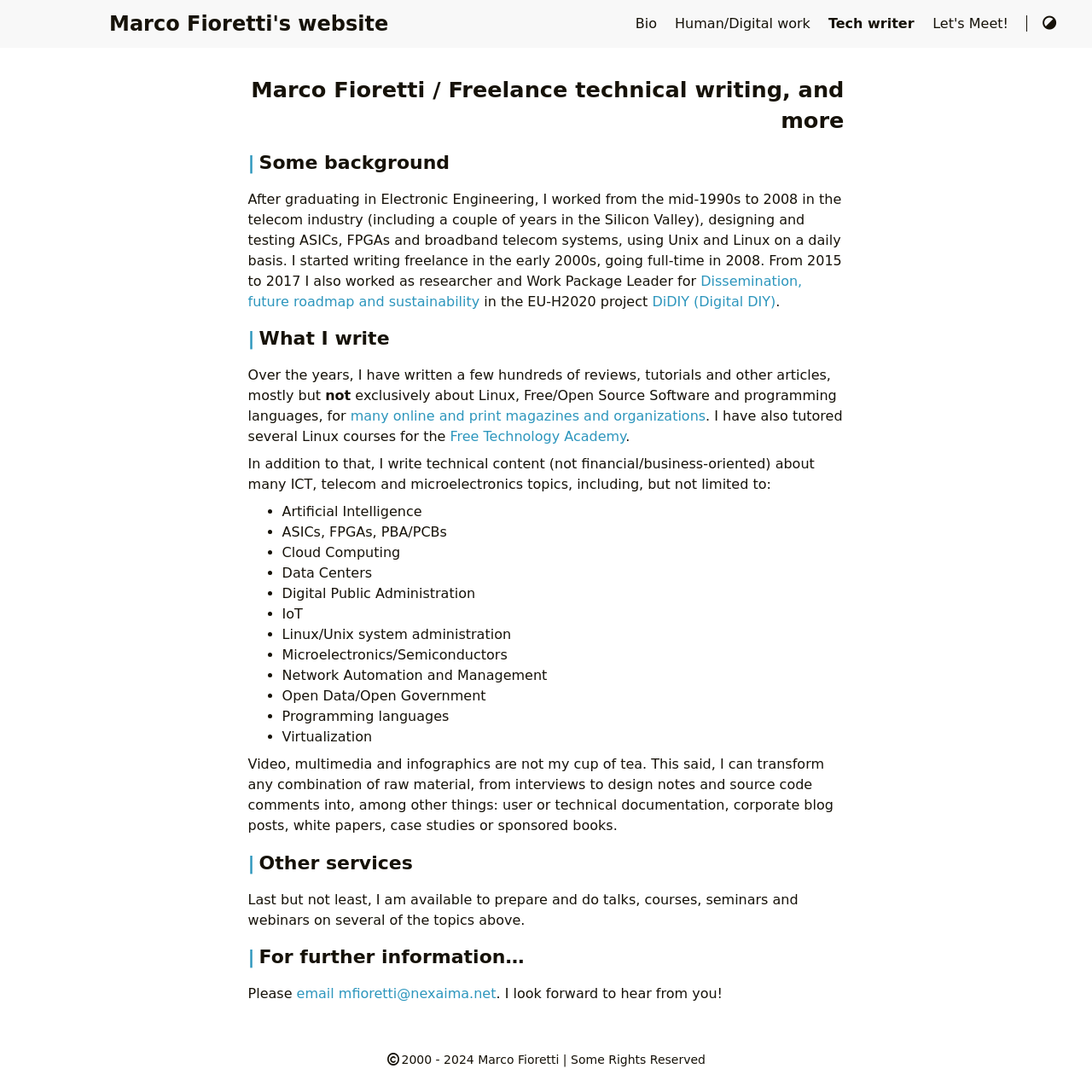Find the bounding box coordinates for the area you need to click to carry out the instruction: "Click on Bentley". The coordinates should be four float numbers between 0 and 1, indicated as [left, top, right, bottom].

None